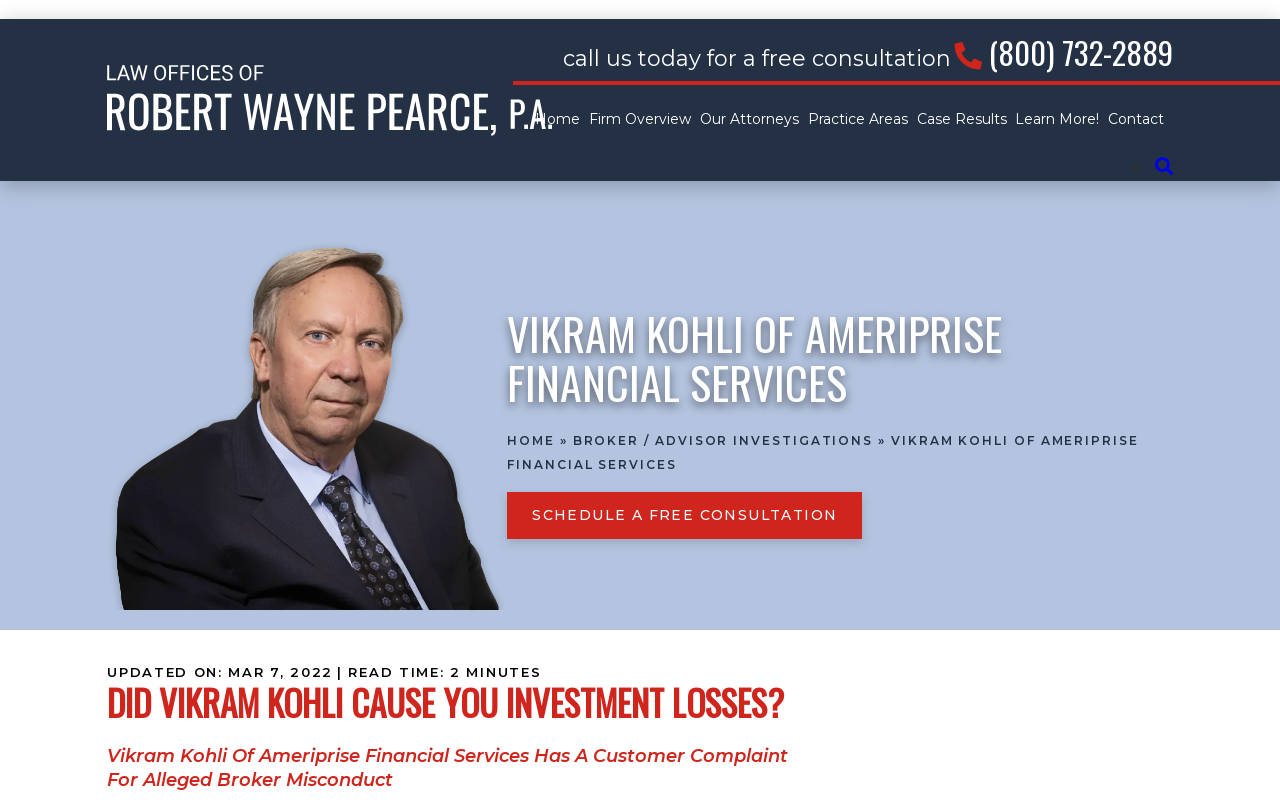Predict the bounding box coordinates of the area that should be clicked to accomplish the following instruction: "Click the Law Offices of Robert Wayne Pearce Logo". The bounding box coordinates should consist of four float numbers between 0 and 1, i.e., [left, top, right, bottom].

[0.083, 0.08, 0.25, 0.169]